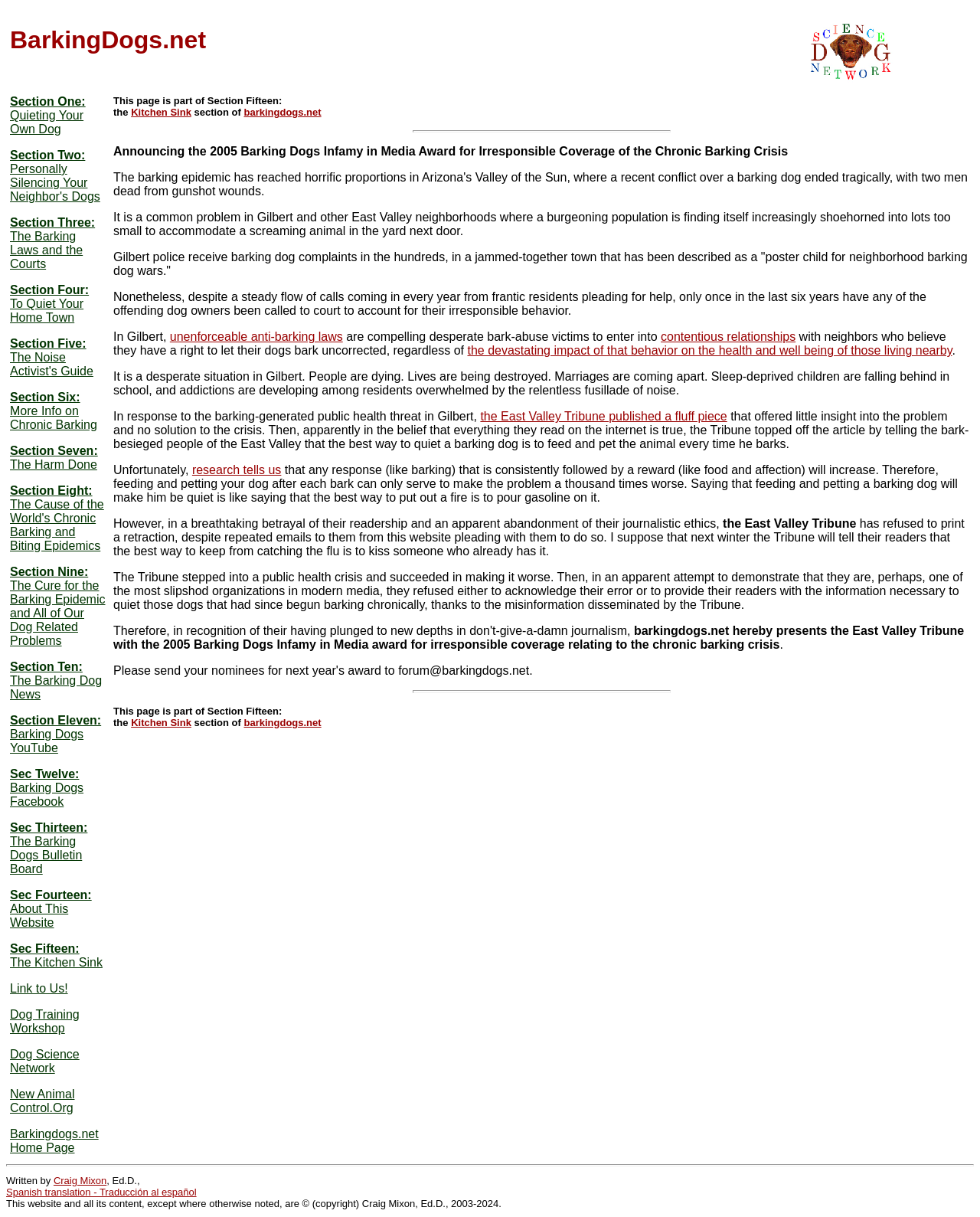Using details from the image, please answer the following question comprehensively:
What is the name of the award given to the East Valley Tribune?

The webpage announces the 2005 Barking Dogs Infamy in Media award for irresponsible coverage of the chronic barking crisis, which is given to the East Valley Tribune.